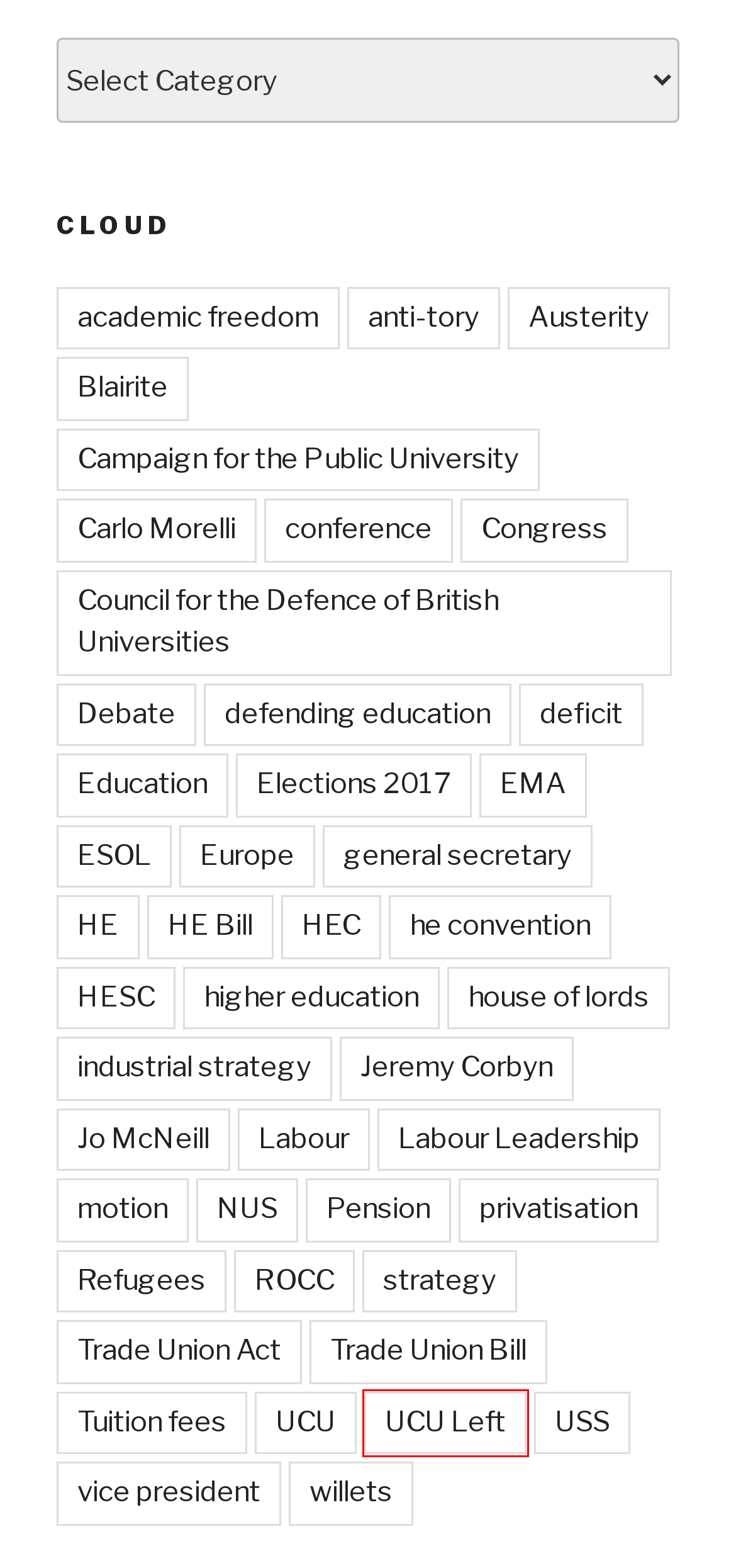Examine the screenshot of the webpage, noting the red bounding box around a UI element. Pick the webpage description that best matches the new page after the element in the red bounding box is clicked. Here are the candidates:
A. Europe – UCU Left
B. HEC – UCU Left
C. USS – UCU Left
D. HE Bill – UCU Left
E. UCU Left – UCU Left
F. industrial strategy – UCU Left
G. ROCC – UCU Left
H. Trade Union Bill – UCU Left

E